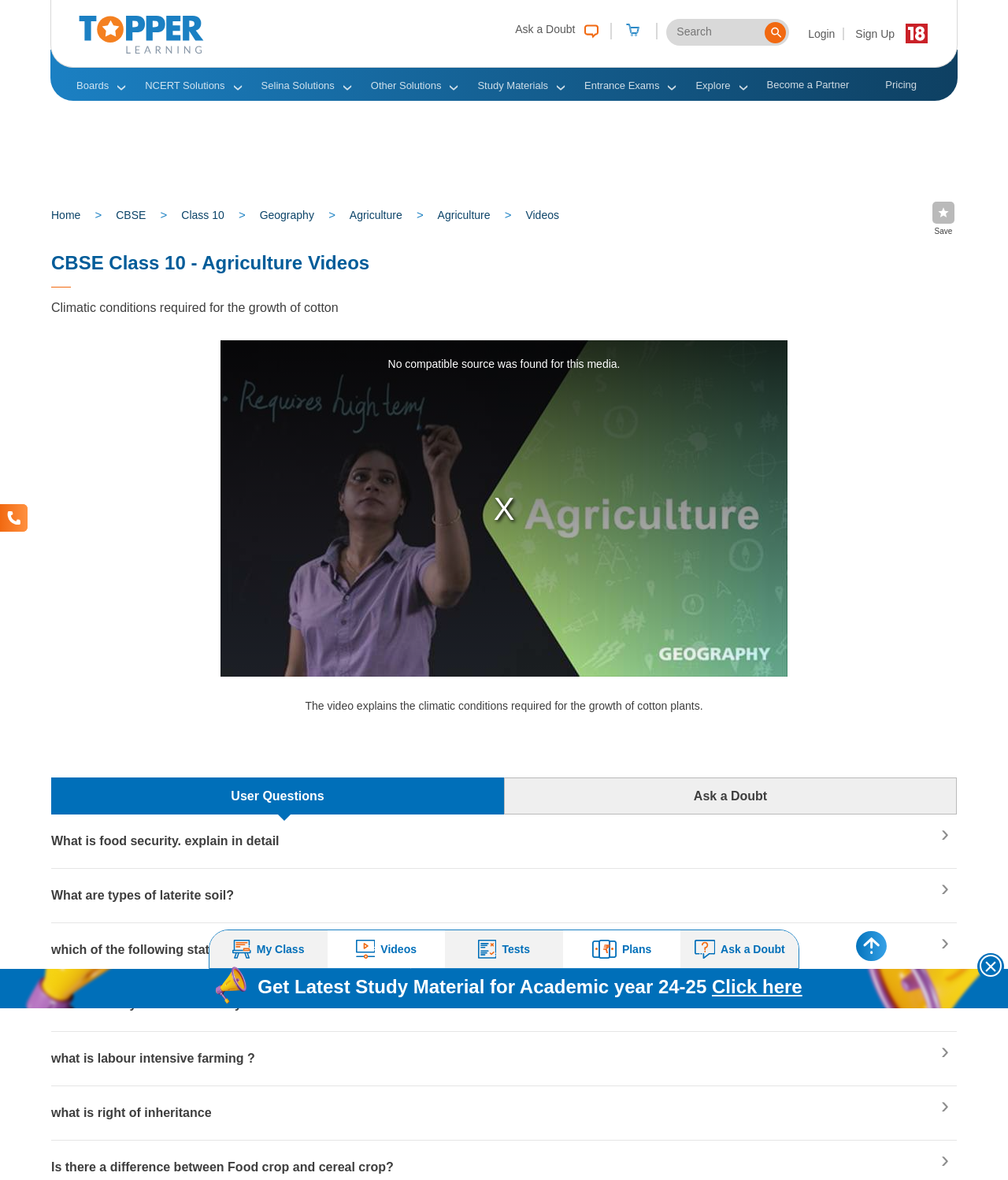Show the bounding box coordinates for the HTML element described as: "what is right of inheritance".

[0.051, 0.927, 0.926, 0.959]